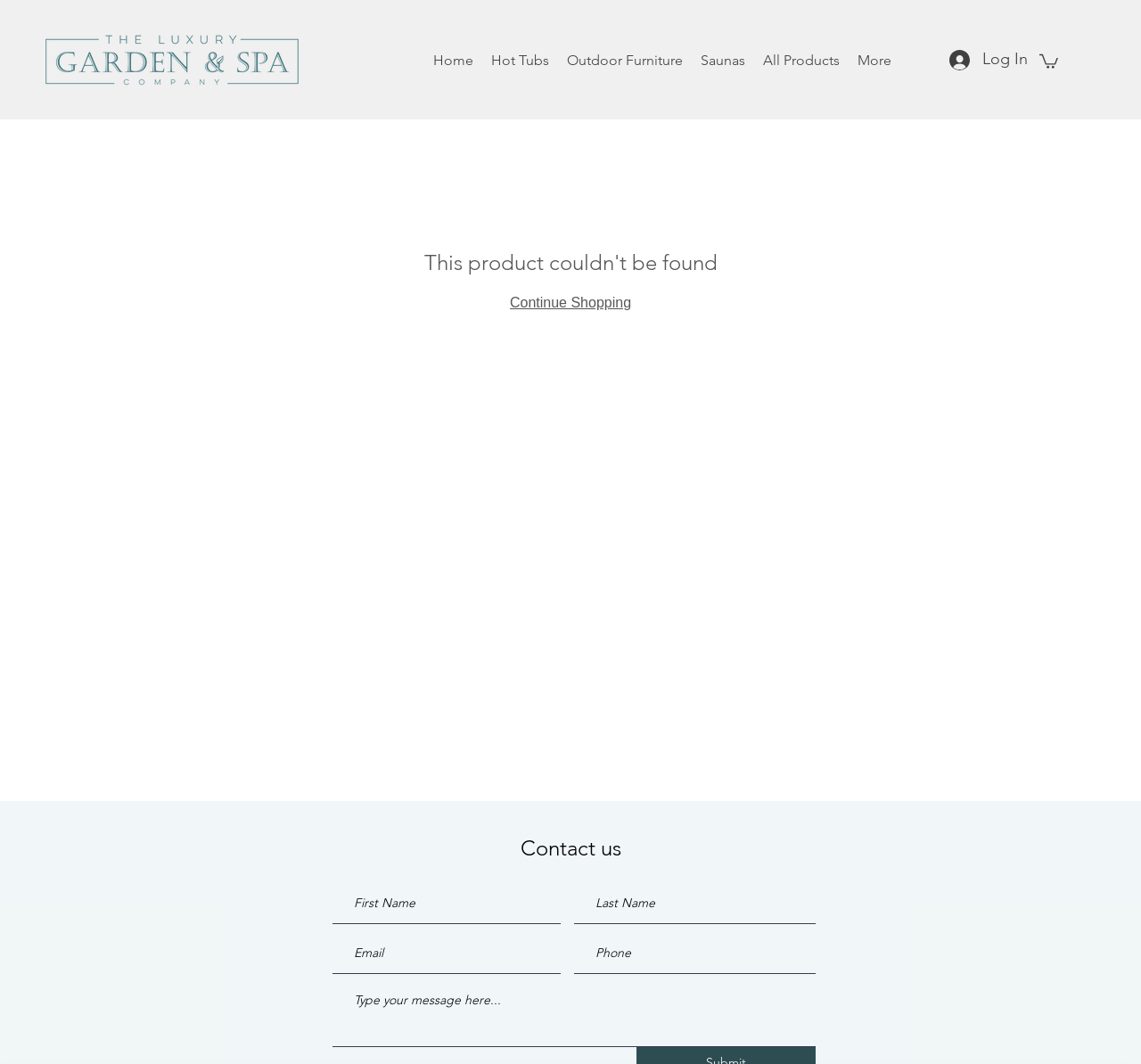Locate the bounding box coordinates of the region to be clicked to comply with the following instruction: "Enter your first name". The coordinates must be four float numbers between 0 and 1, in the form [left, top, right, bottom].

[0.291, 0.83, 0.491, 0.869]